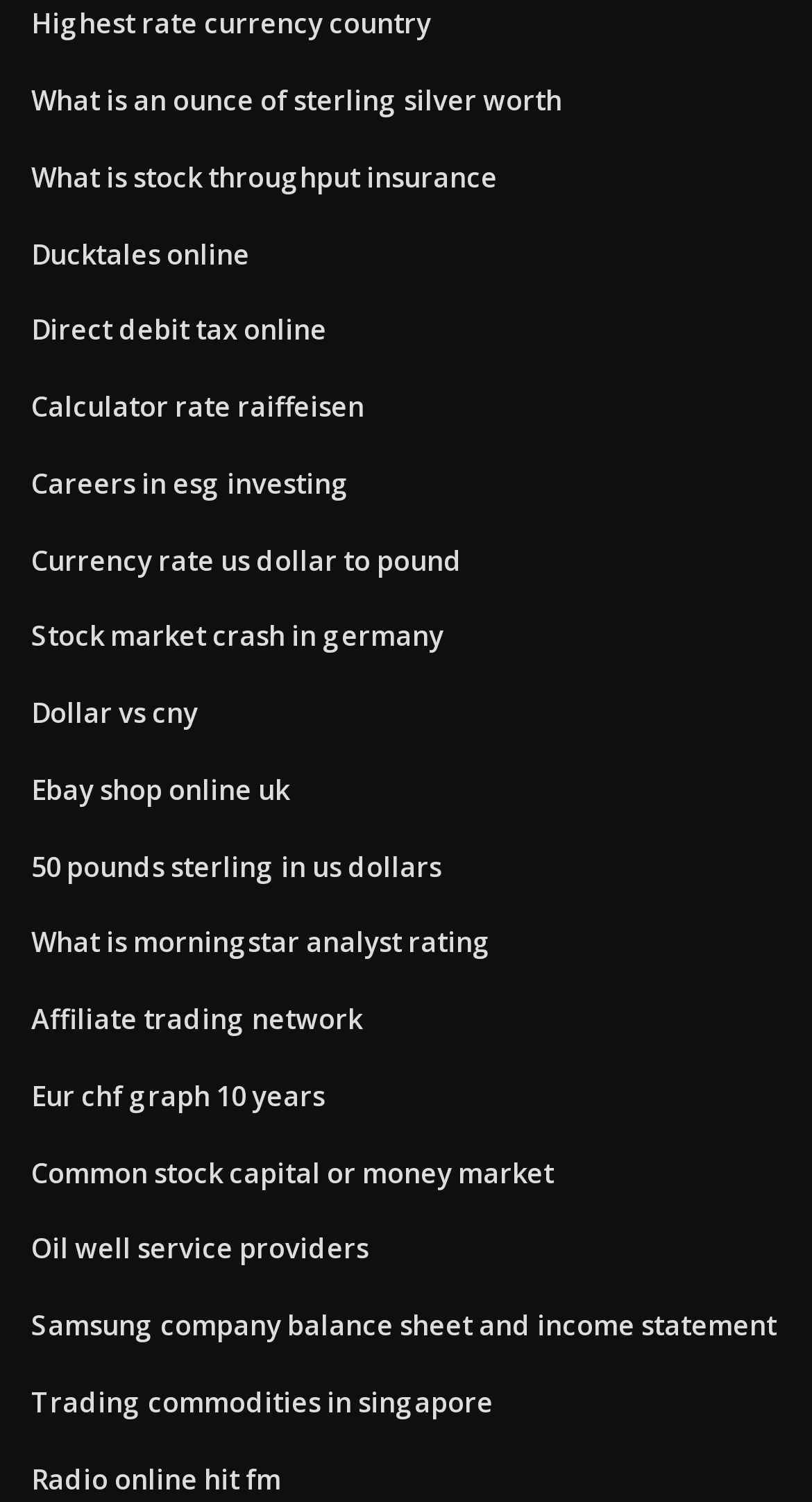Locate the bounding box coordinates of the item that should be clicked to fulfill the instruction: "Click the 'Check' button".

None